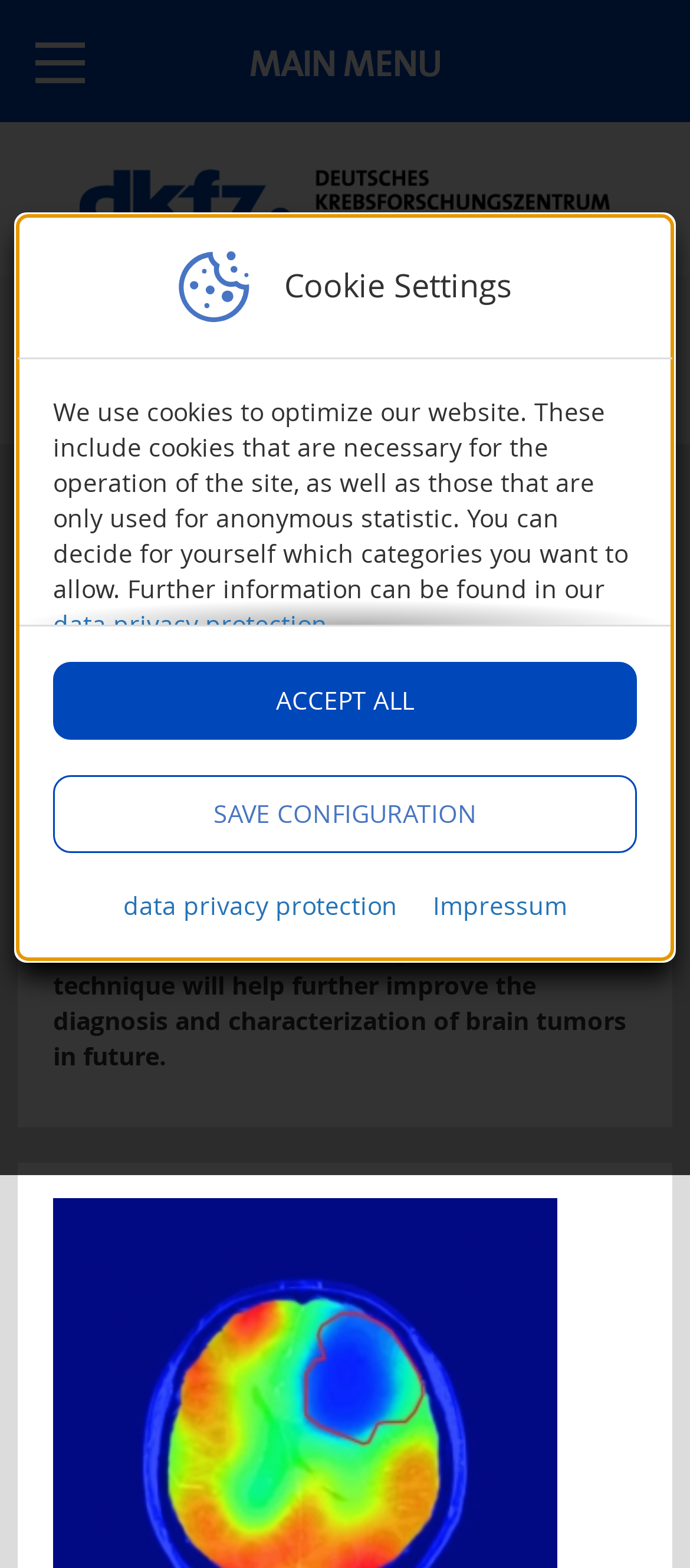Give a short answer using one word or phrase for the question:
What is the purpose of the new imaging method?

To identify brain tumors more effectively